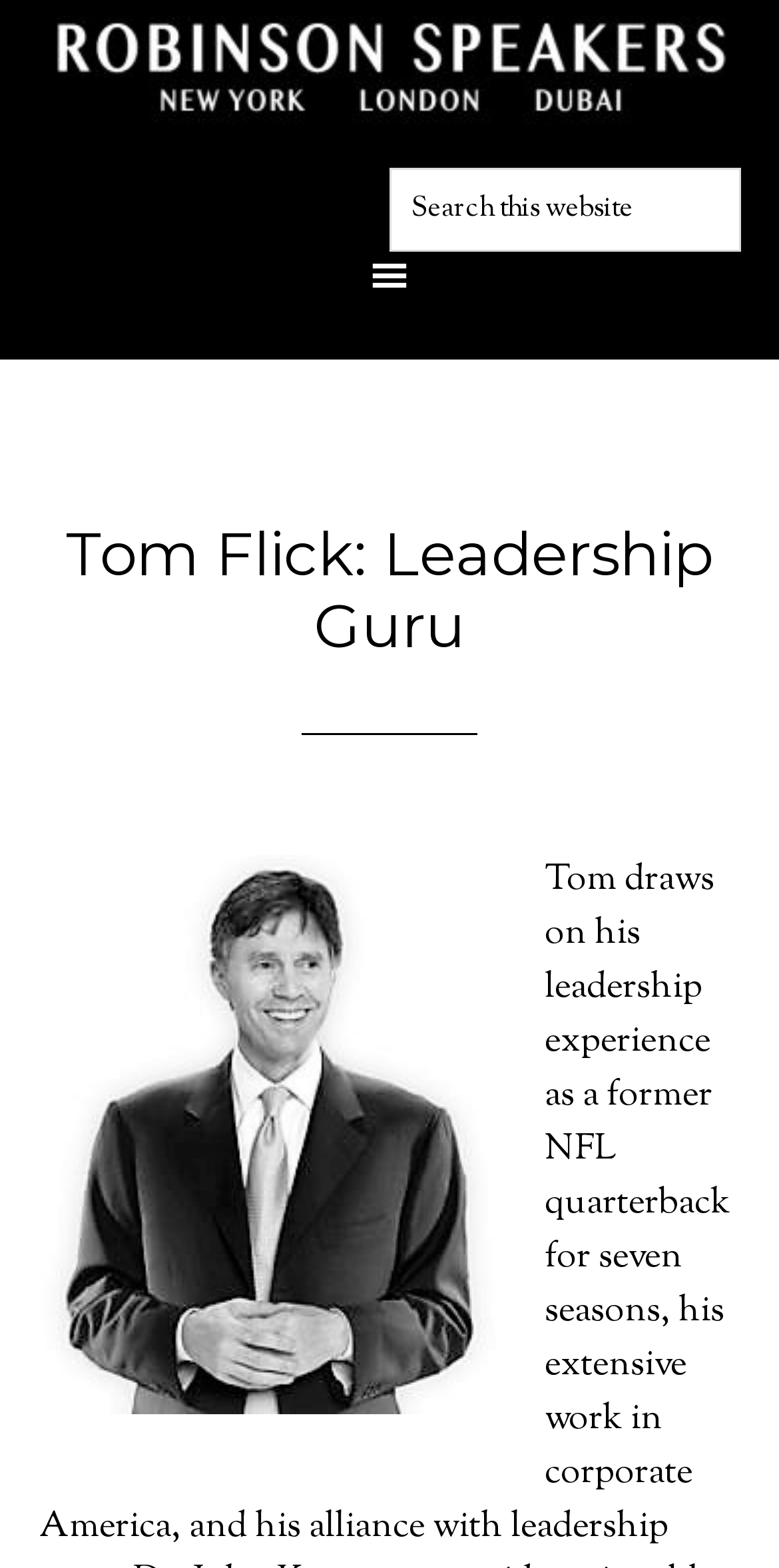What is the purpose of the search box?
Please provide an in-depth and detailed response to the question.

I found the answer by looking at the search box in the top-right corner of the webpage, which has a placeholder text 'Search this website'. This suggests that the search box is intended to allow users to search for content within the website.